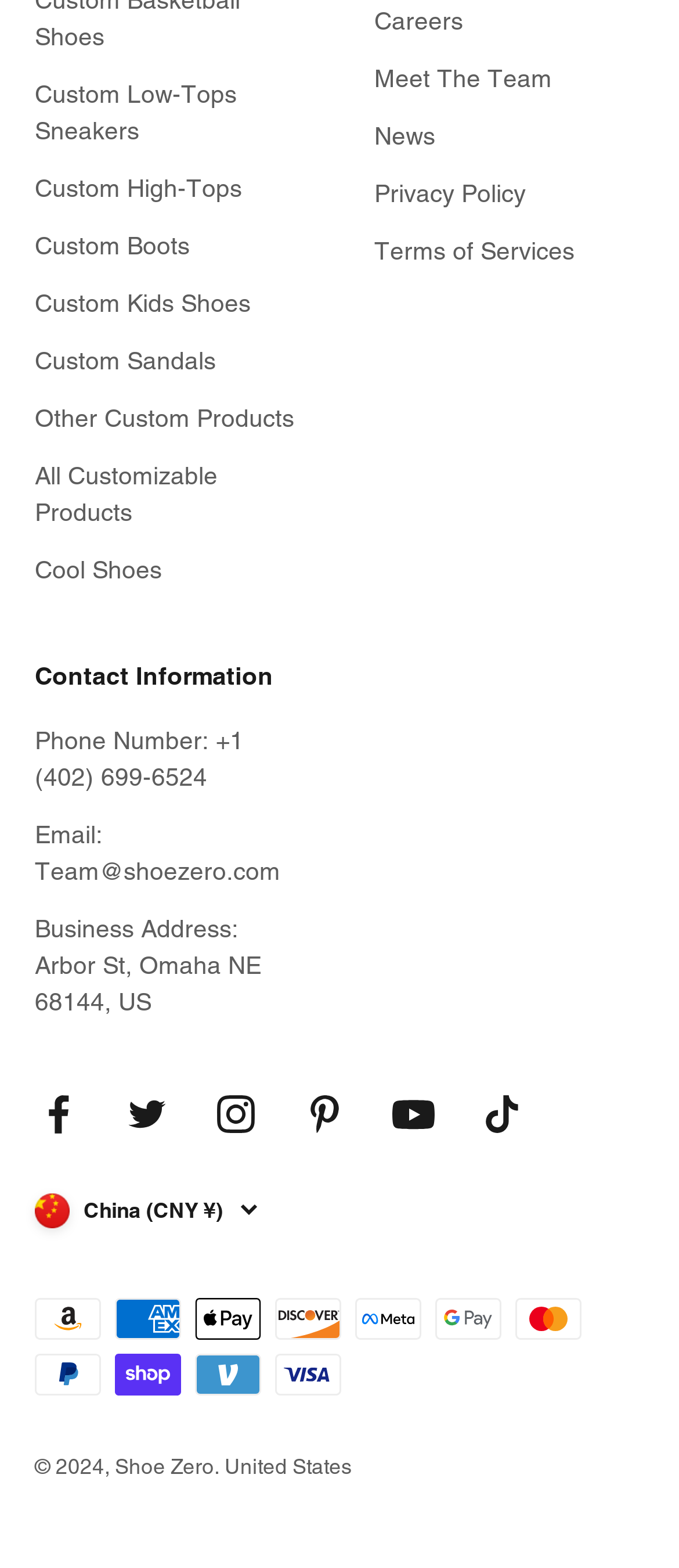Give the bounding box coordinates for this UI element: "03 9758 2177". The coordinates should be four float numbers between 0 and 1, arranged as [left, top, right, bottom].

None